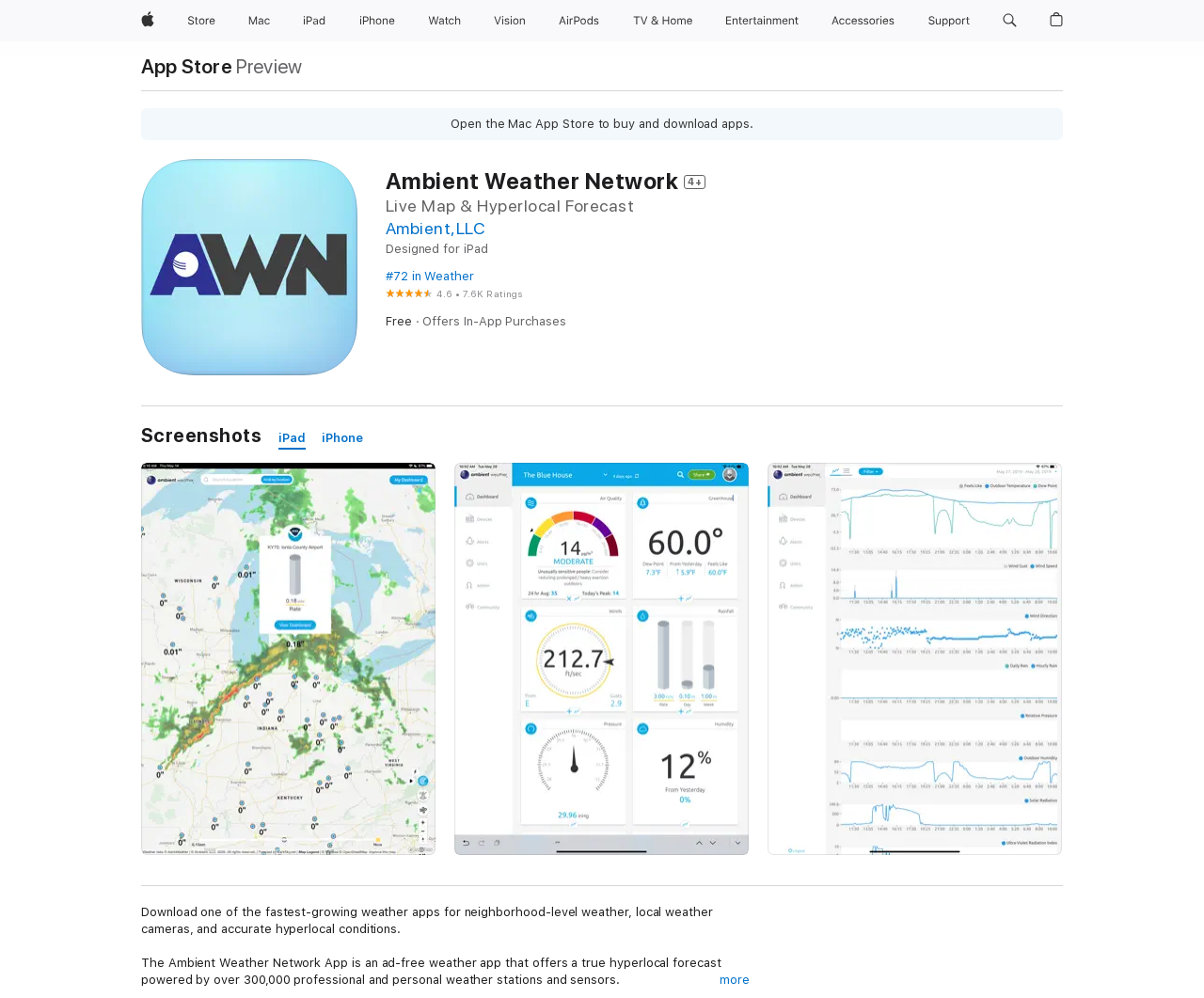From the element description: "parent_node: 0 aria-label="Shopping Bag"", extract the bounding box coordinates of the UI element. The coordinates should be expressed as four float numbers between 0 and 1, in the order [left, top, right, bottom].

[0.865, 0.0, 0.889, 0.041]